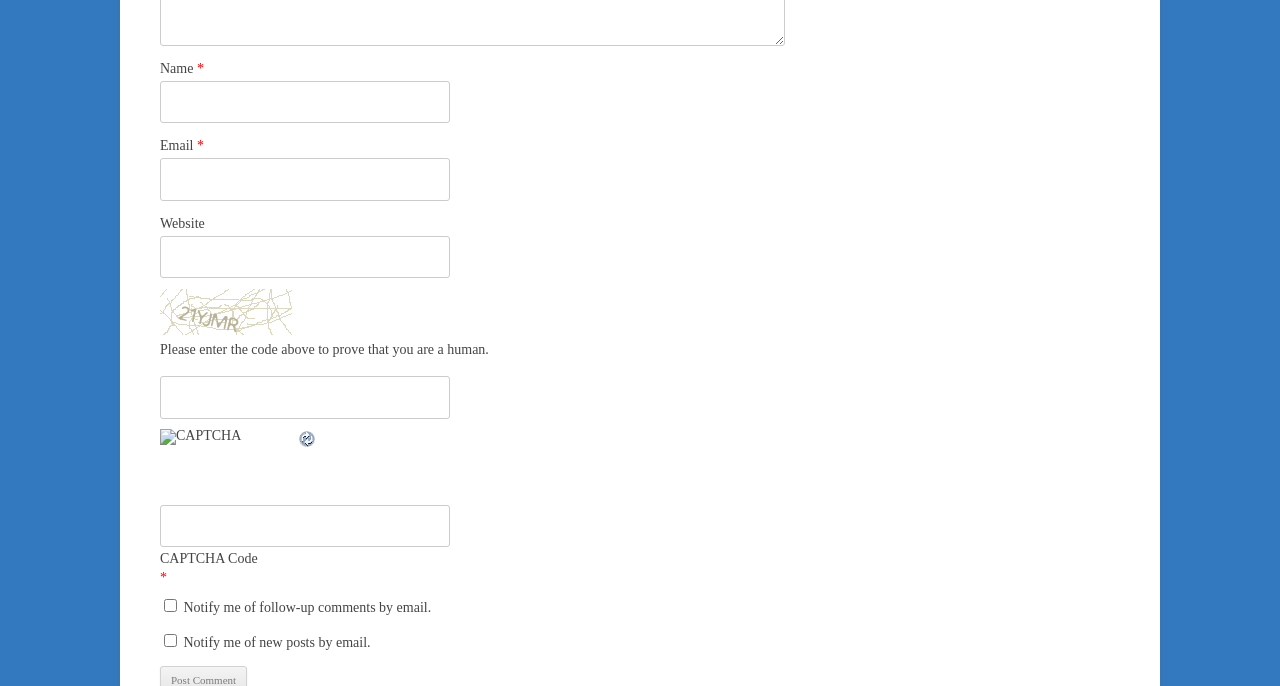What are the required fields in the form?
Refer to the image and respond with a one-word or short-phrase answer.

Name and Email